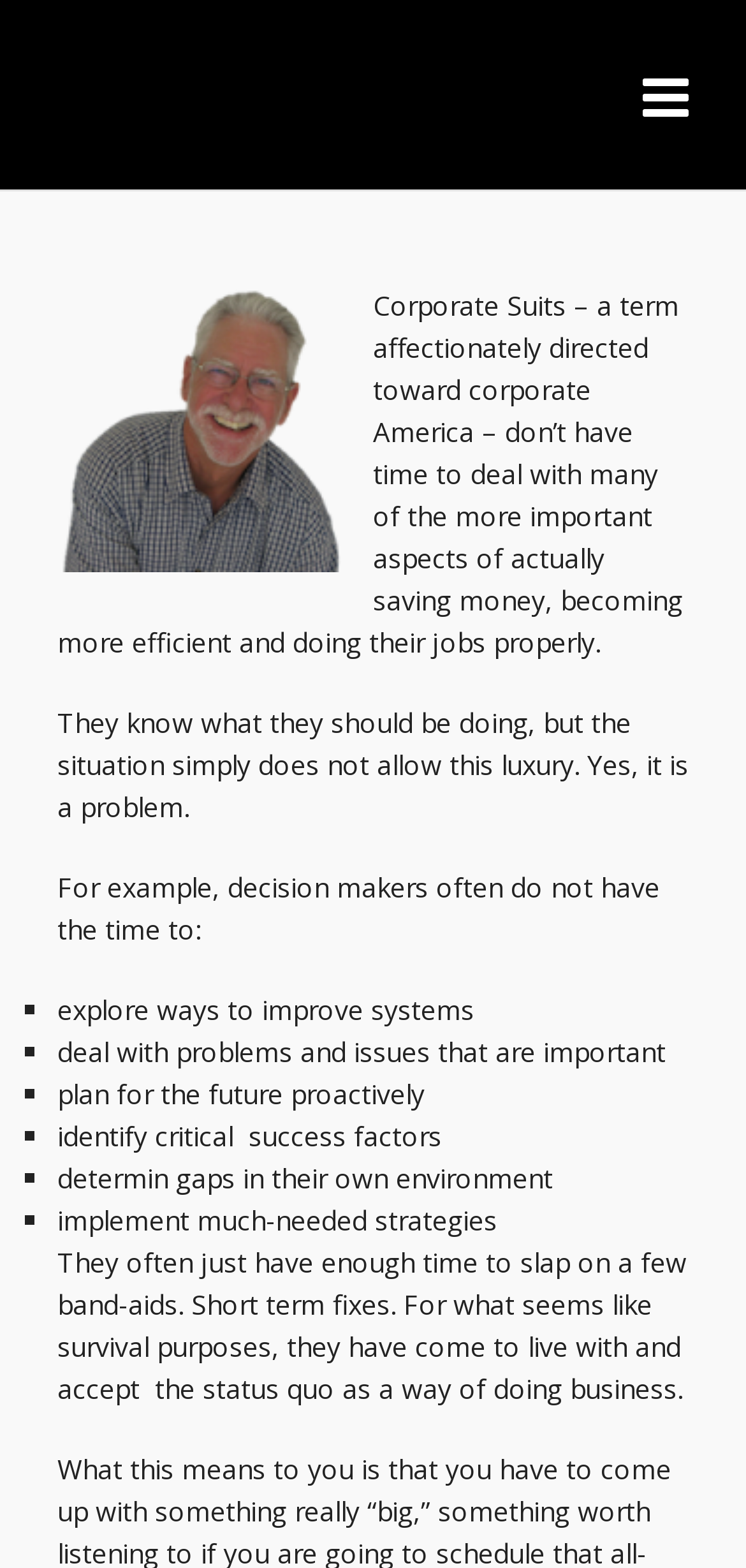What is the main topic of the text?
Answer the question in a detailed and comprehensive manner.

The main topic of the text is Corporate America, as indicated by the phrase 'Corporate Suits – a term affectionately directed toward corporate America' in the first paragraph of the text.